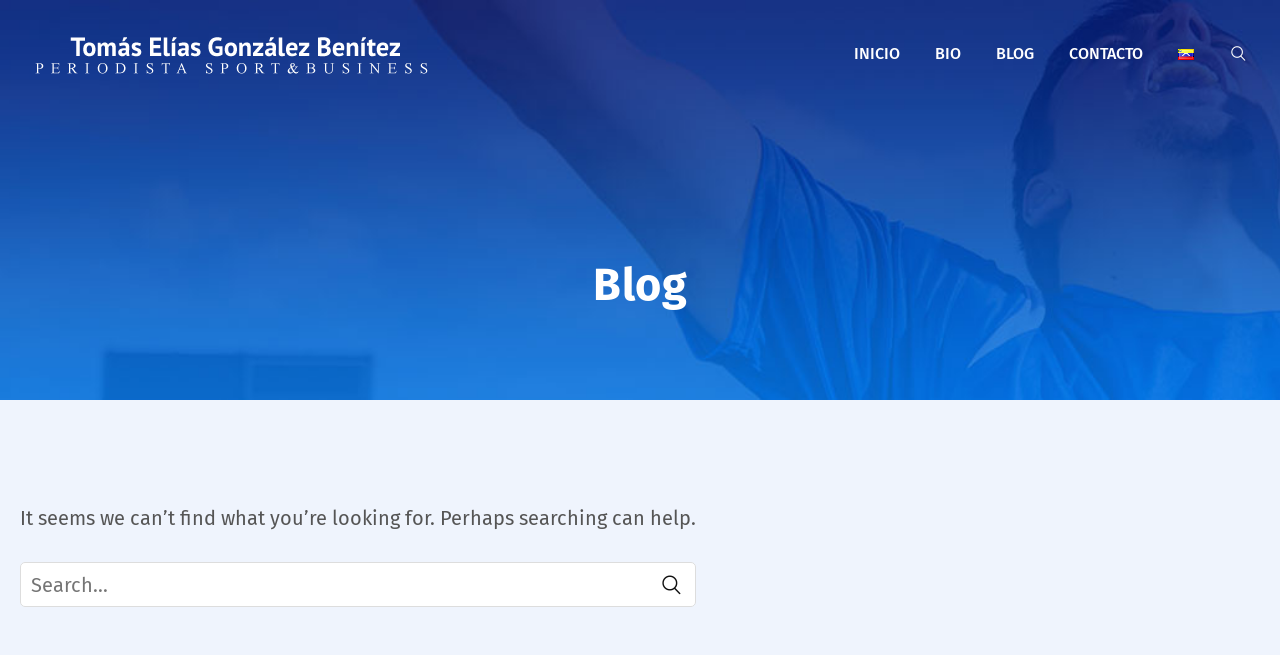What is the current status of the webpage content?
Please provide a comprehensive answer based on the details in the screenshot.

The webpage displays a message 'It seems we can’t find what you’re looking for. Perhaps searching can help.' which suggests that the webpage is currently not displaying any content and is instead showing an error message.